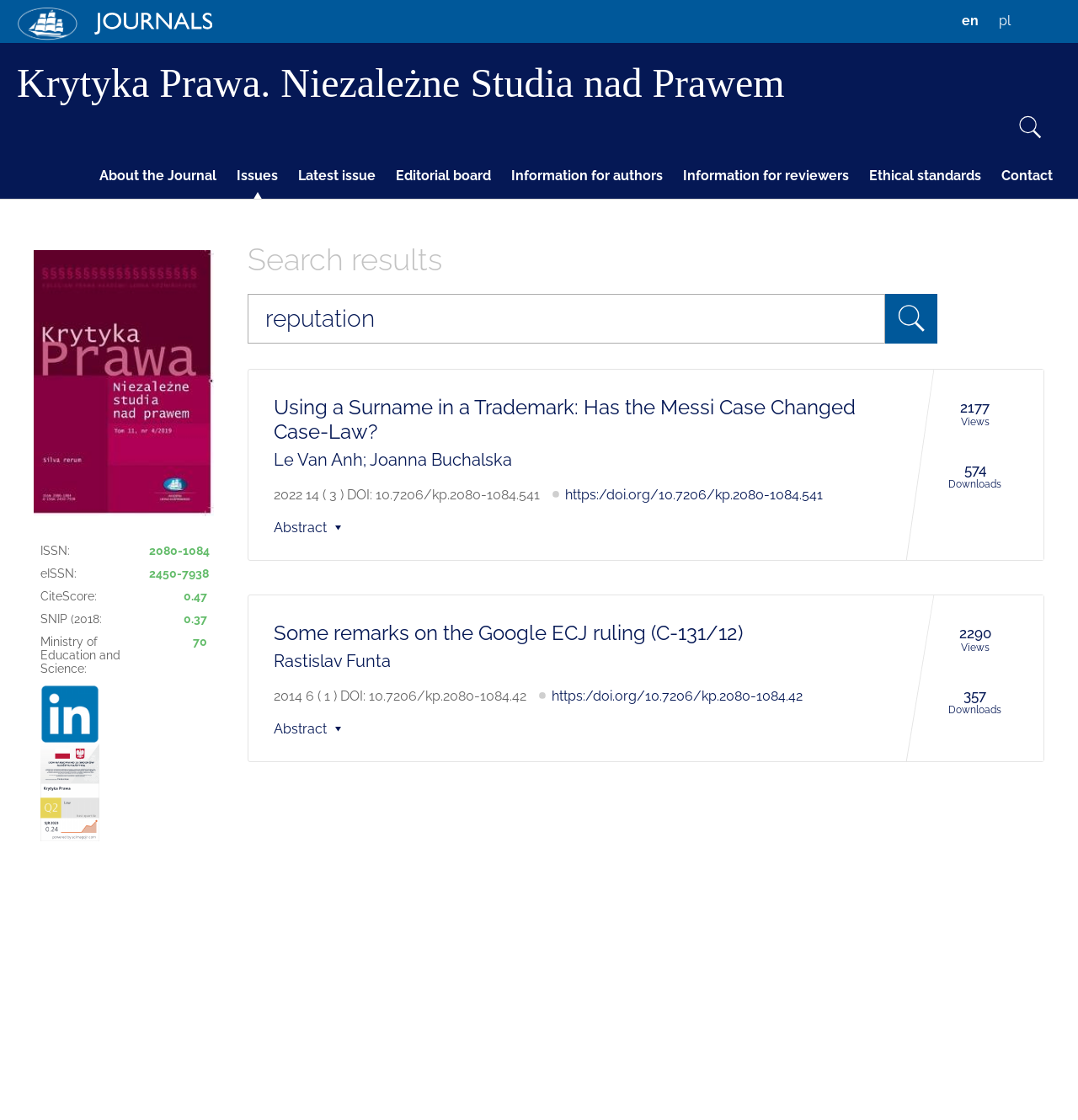Please find the bounding box coordinates of the section that needs to be clicked to achieve this instruction: "Show abstract of the first search result".

[0.254, 0.464, 0.323, 0.478]